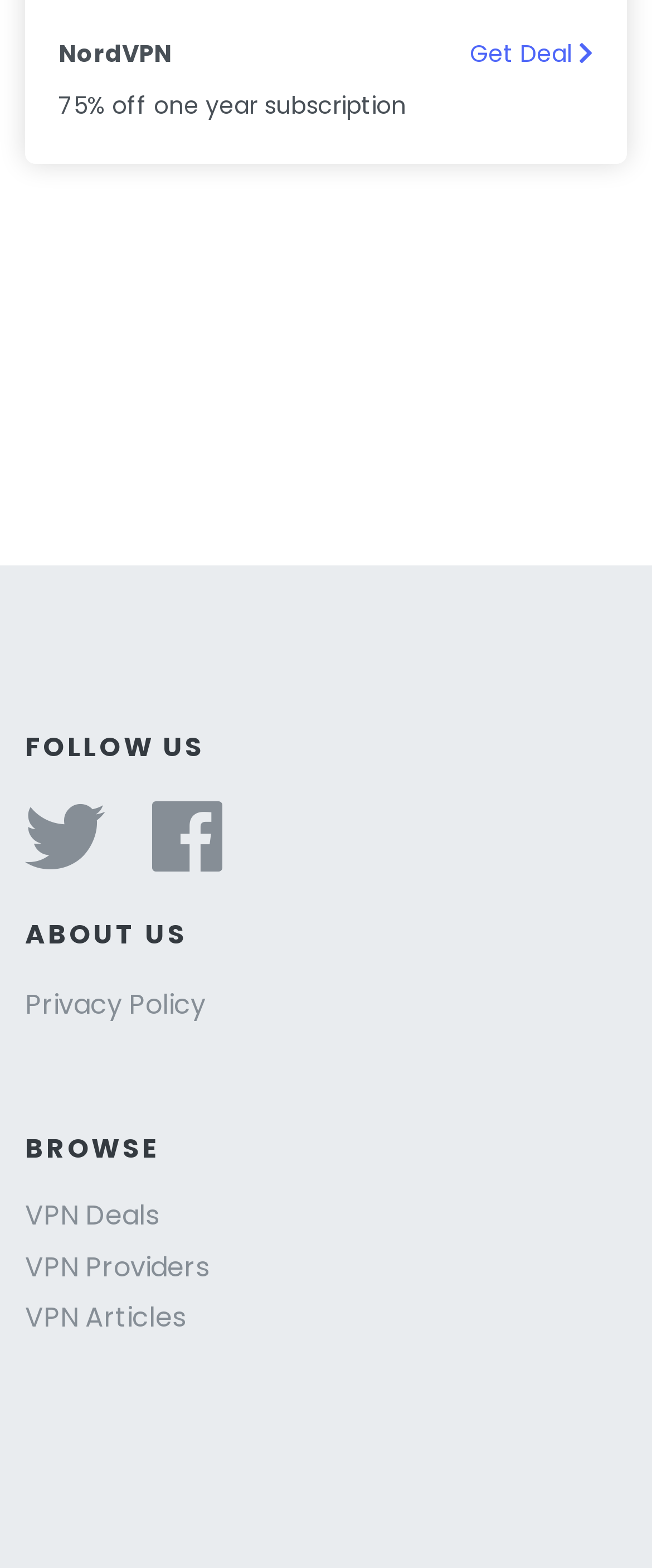What is the discount offered on one year subscription?
Based on the image, give a one-word or short phrase answer.

75% off